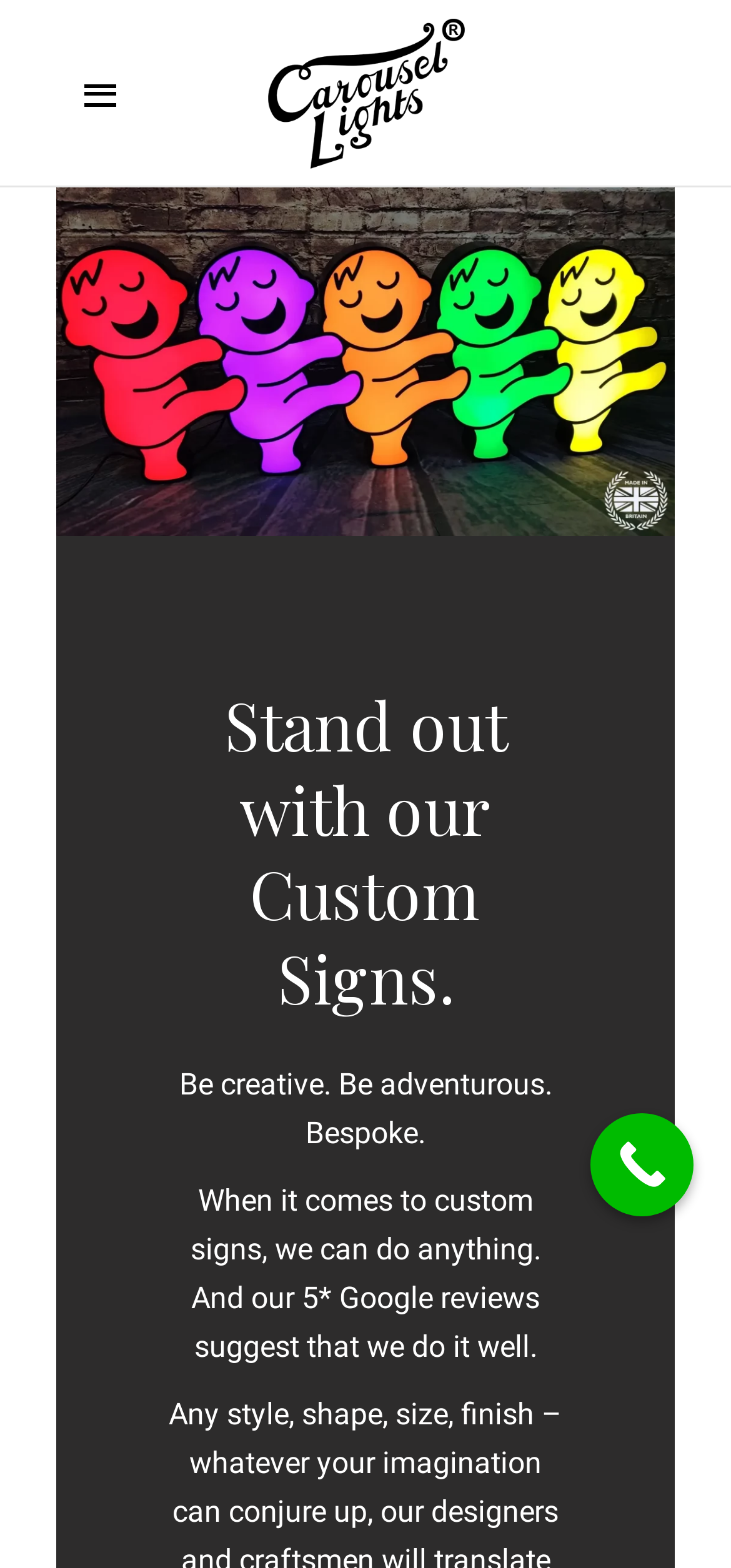Answer the following query concisely with a single word or phrase:
What is the company's expertise?

Custom signs